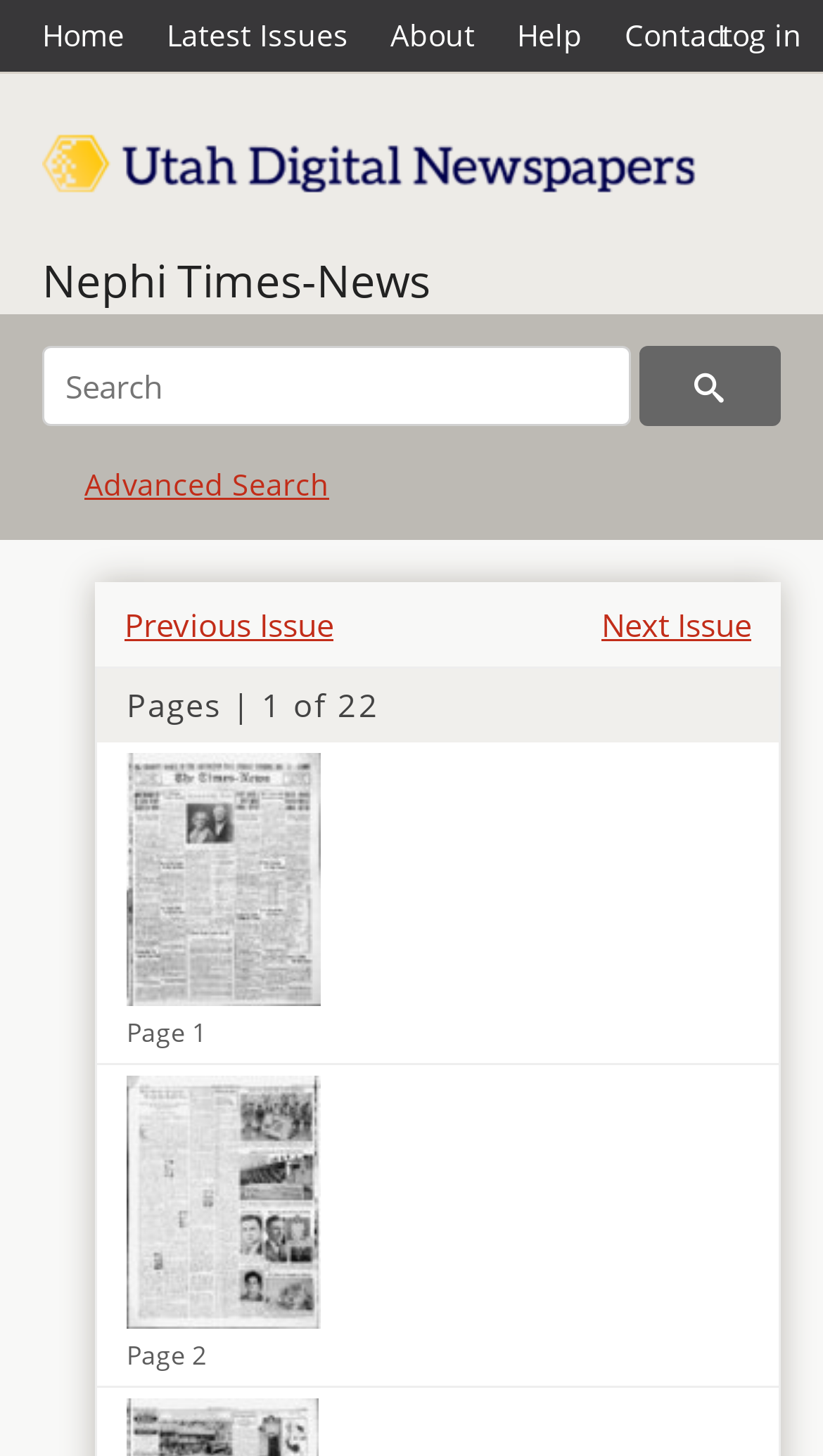How many pages are in this newspaper issue?
Using the image, answer in one word or phrase.

22